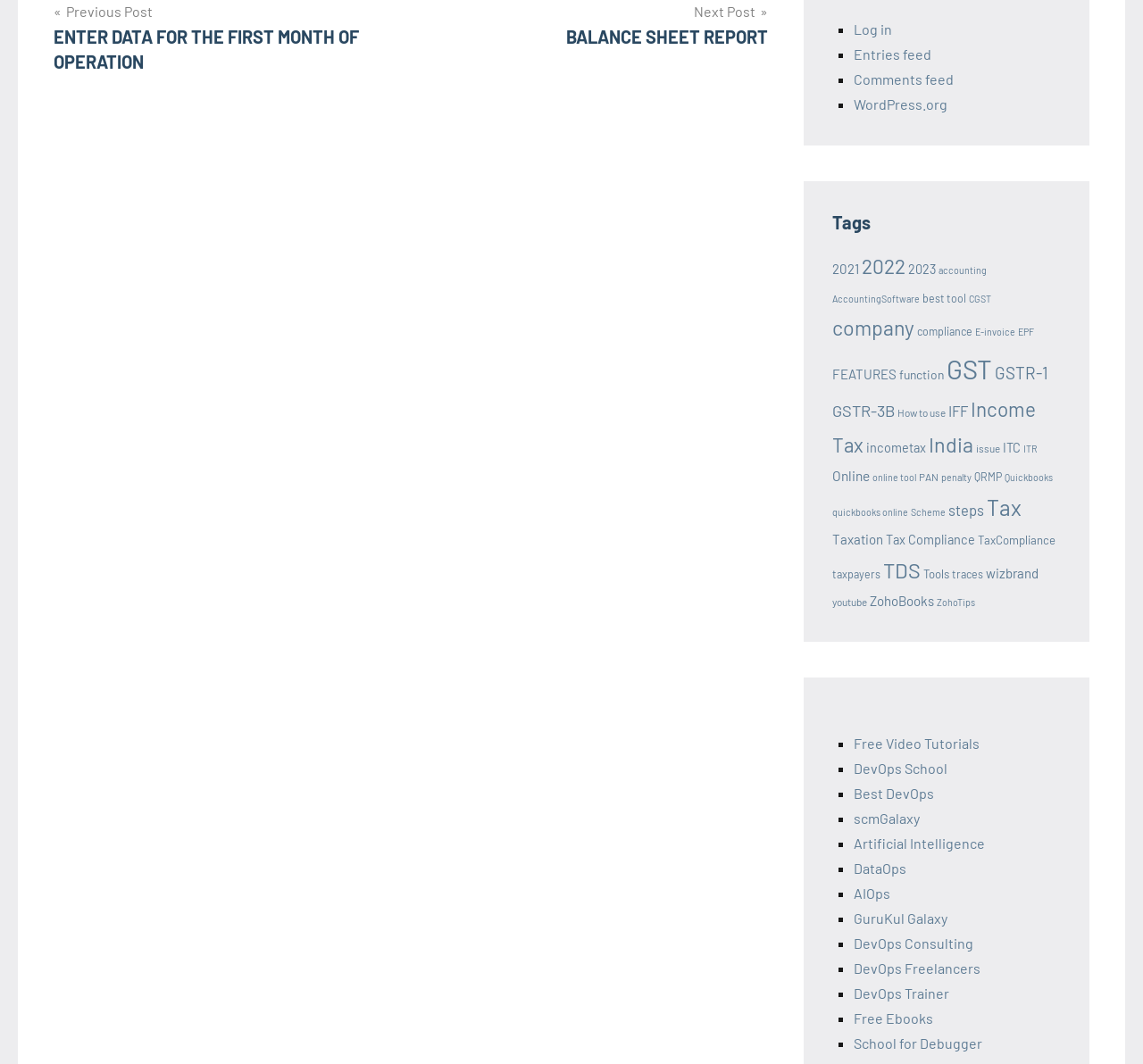Refer to the image and provide an in-depth answer to the question: 
What is the purpose of the 'ENTER DATA FOR THE FIRST MONTH OF OPERATION' heading?

The heading 'ENTER DATA FOR THE FIRST MONTH OF OPERATION' is likely a call-to-action or a prompt for the user to enter data related to the first month of operation, possibly for accounting or financial purposes.